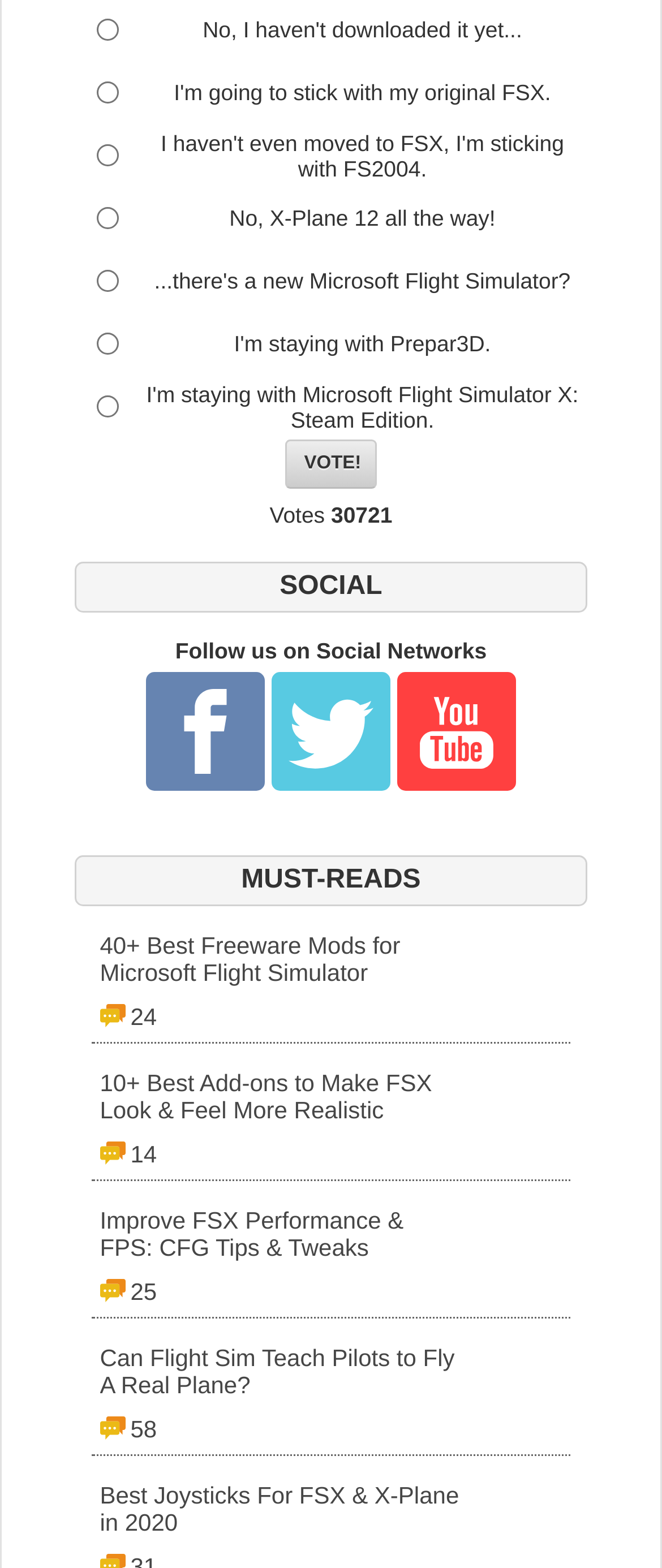Determine the bounding box coordinates of the clickable element to achieve the following action: 'Follow us on Facebook'. Provide the coordinates as four float values between 0 and 1, formatted as [left, top, right, bottom].

[0.221, 0.492, 0.401, 0.508]